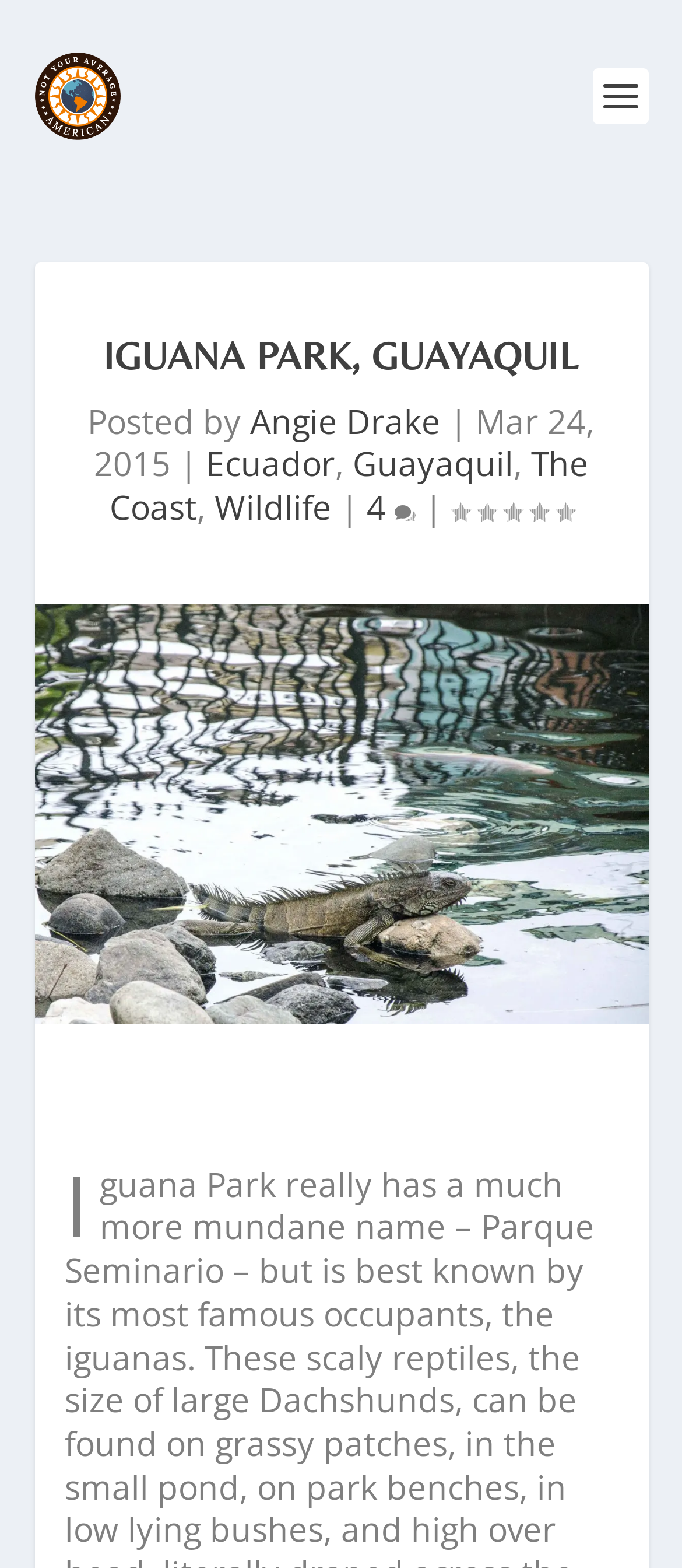Please specify the bounding box coordinates of the clickable region to carry out the following instruction: "View the image of Iguana Park". The coordinates should be four float numbers between 0 and 1, in the format [left, top, right, bottom].

[0.05, 0.385, 0.95, 0.653]